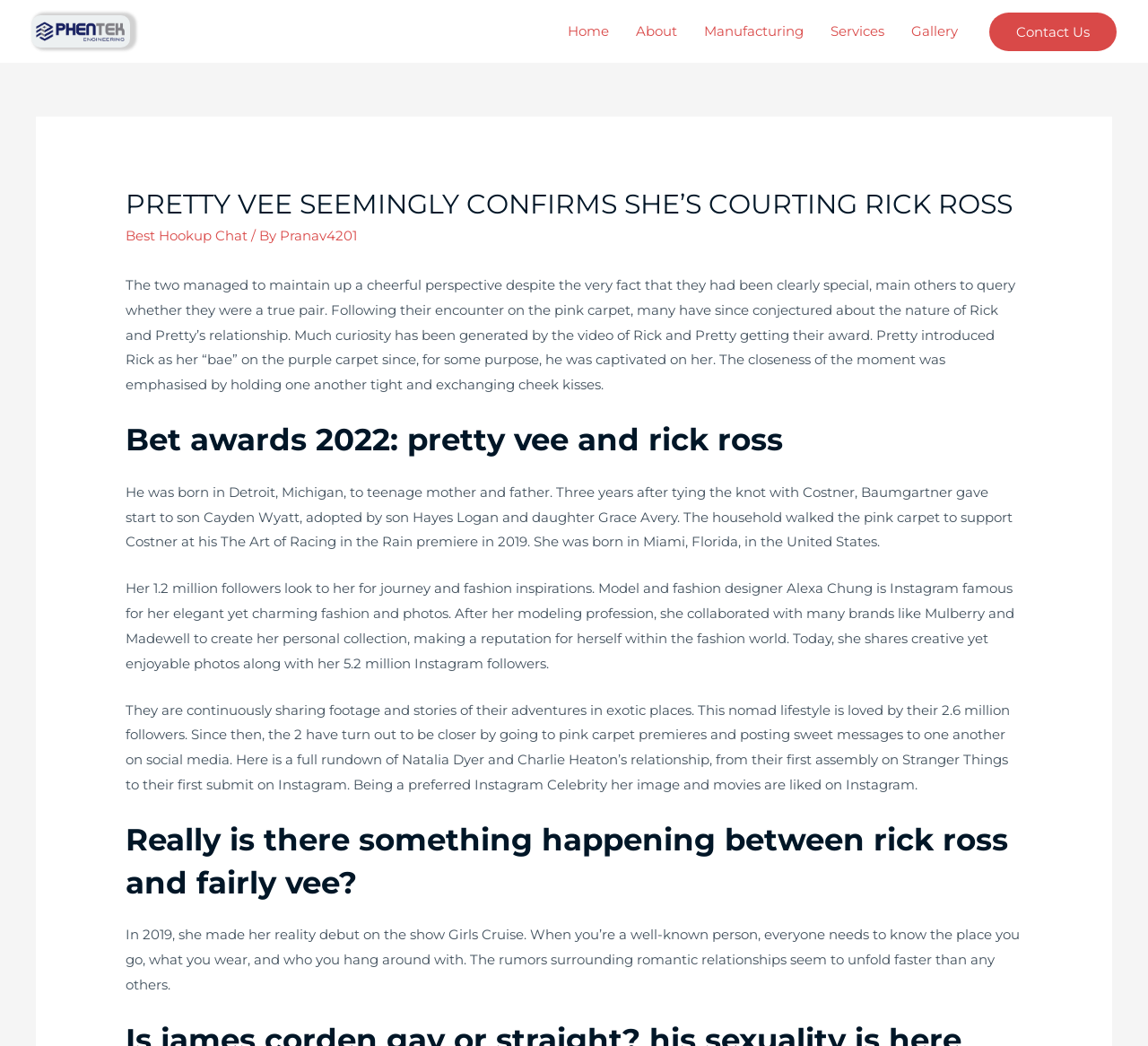How many paragraphs of text are there?
Answer with a single word or short phrase according to what you see in the image.

5